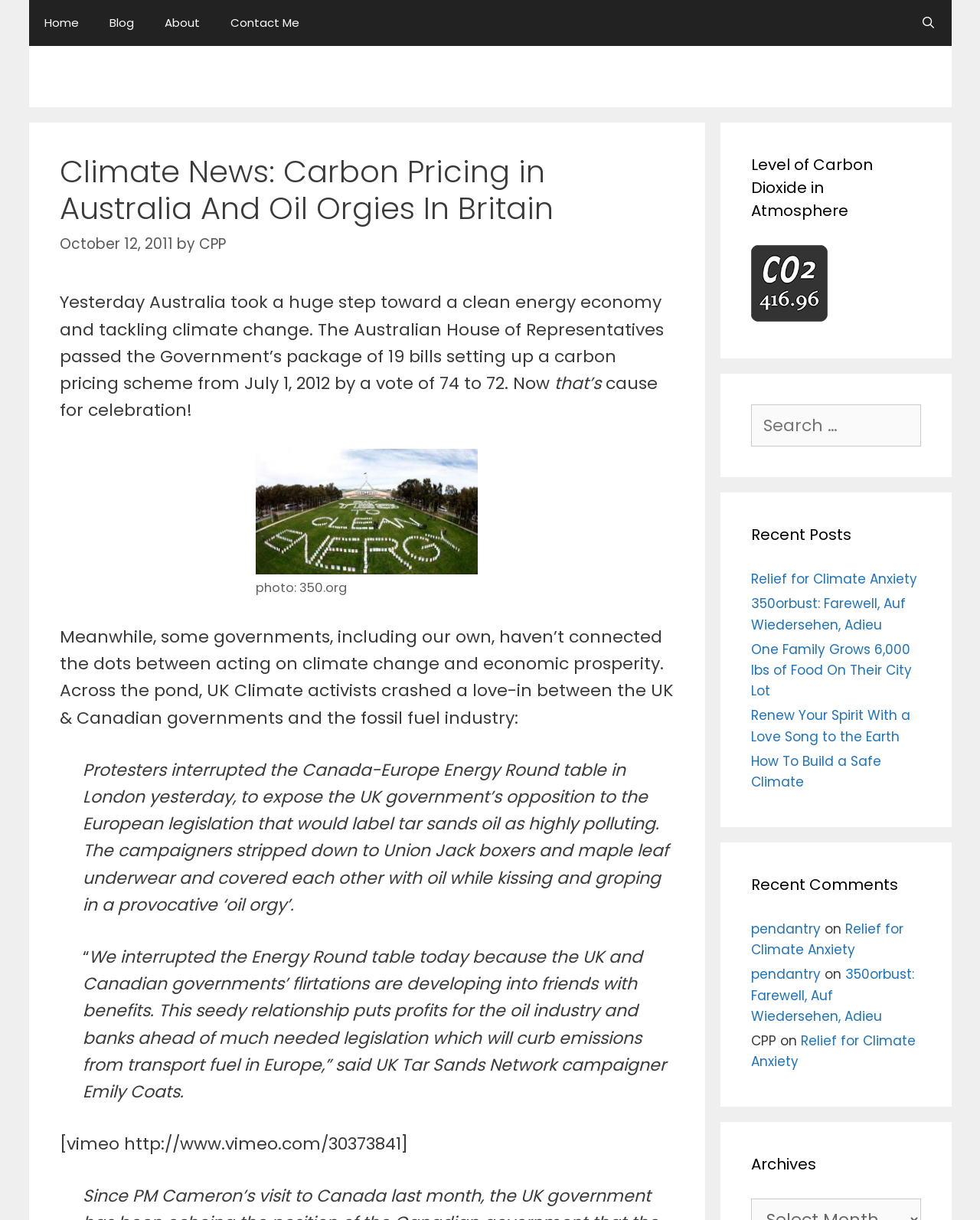Kindly determine the bounding box coordinates for the clickable area to achieve the given instruction: "Read the 'Relief for Climate Anxiety' post".

[0.767, 0.467, 0.936, 0.482]